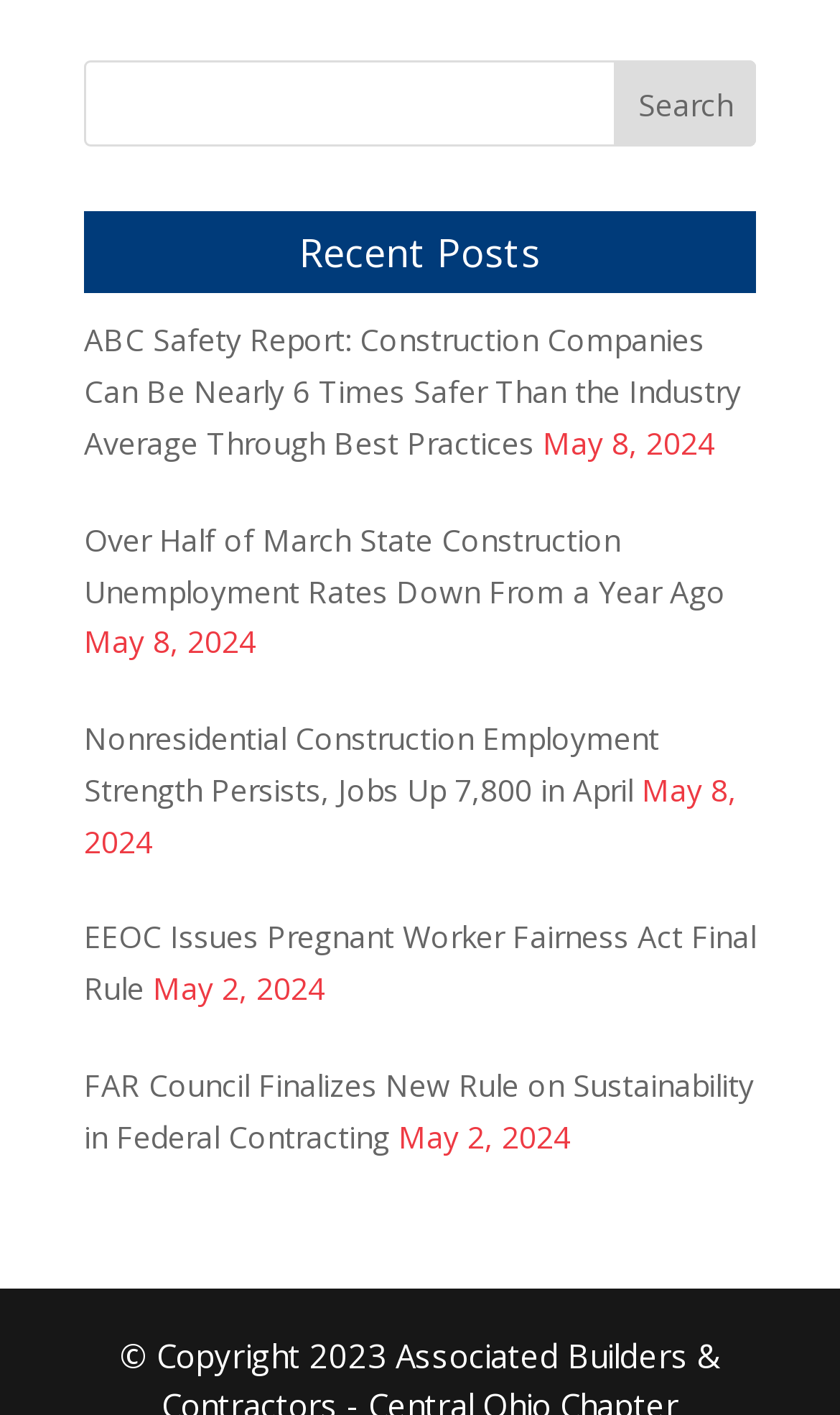What is the topic of the first post?
Can you offer a detailed and complete answer to this question?

The first post is titled 'ABC Safety Report: Construction Companies Can Be Nearly 6 Times Safer Than the Industry Average Through Best Practices'. This suggests that the topic of the post is a safety report related to the construction industry.